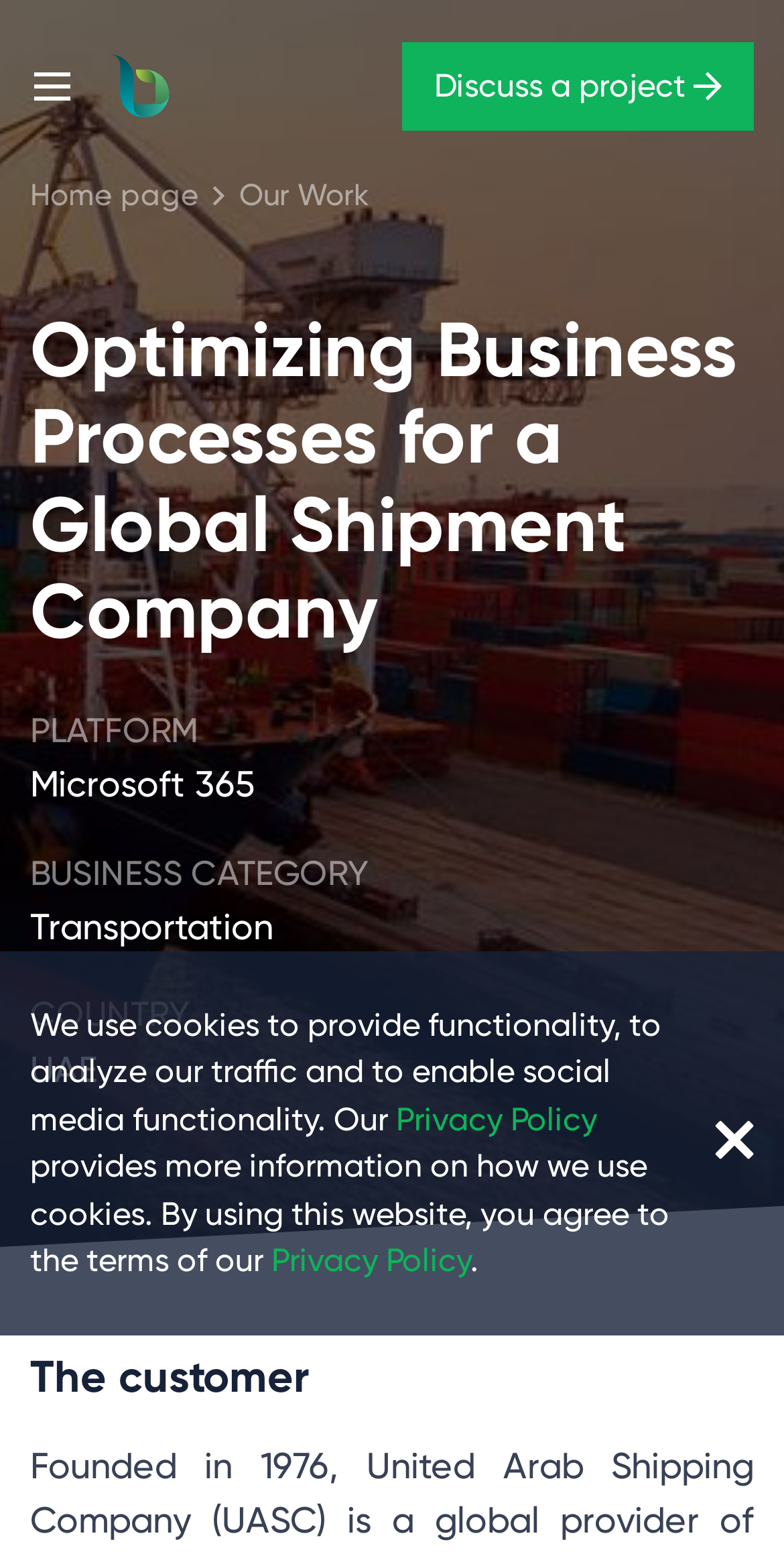Determine the primary headline of the webpage.

Optimizing Business Processes for a Global Shipment Company